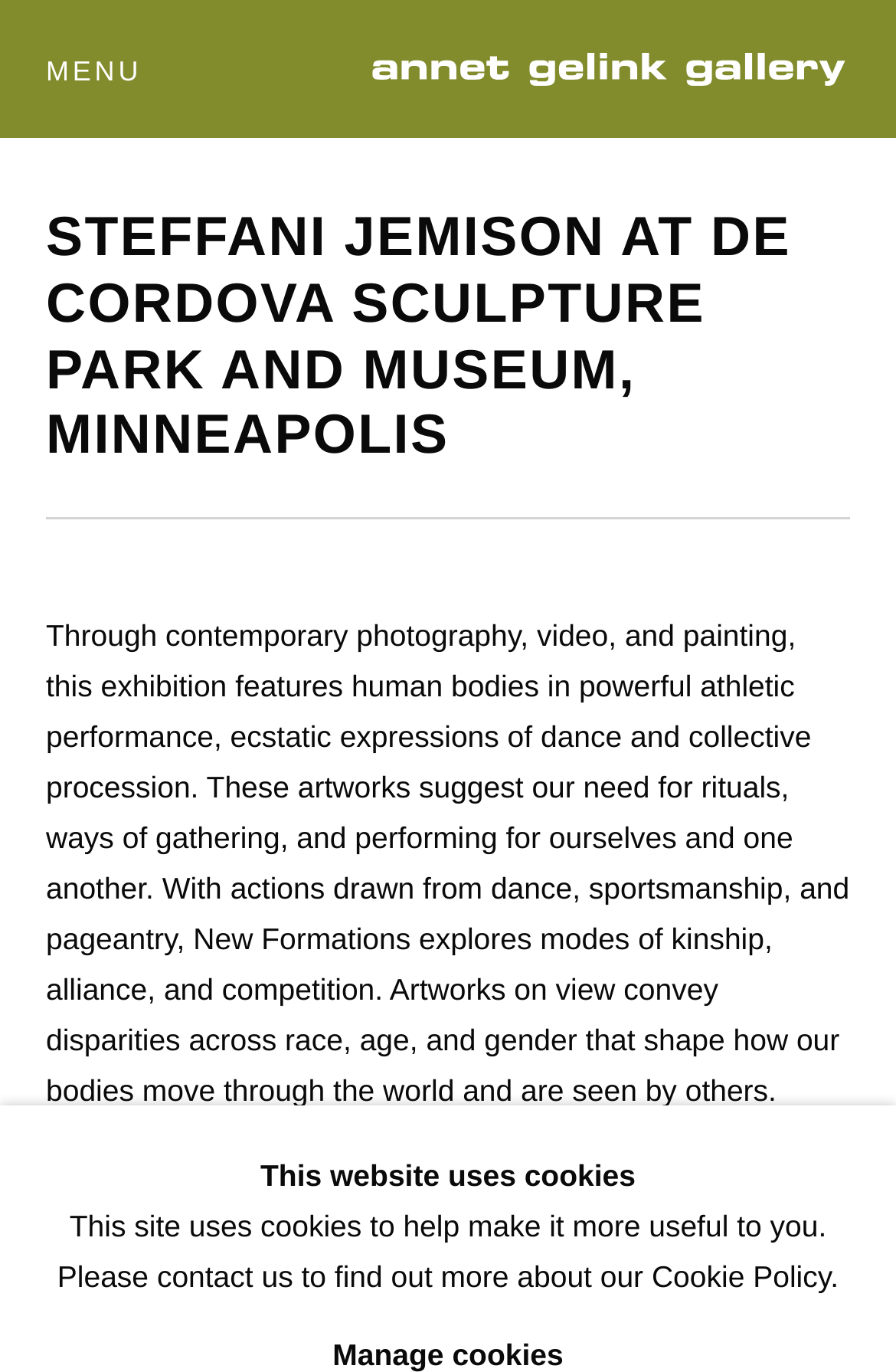For the following element description, predict the bounding box coordinates in the format (top-left x, top-left y, bottom-right x, bottom-right y). All values should be floating point numbers between 0 and 1. Description: Annet Gelink Gallery

[0.41, 0.034, 0.949, 0.069]